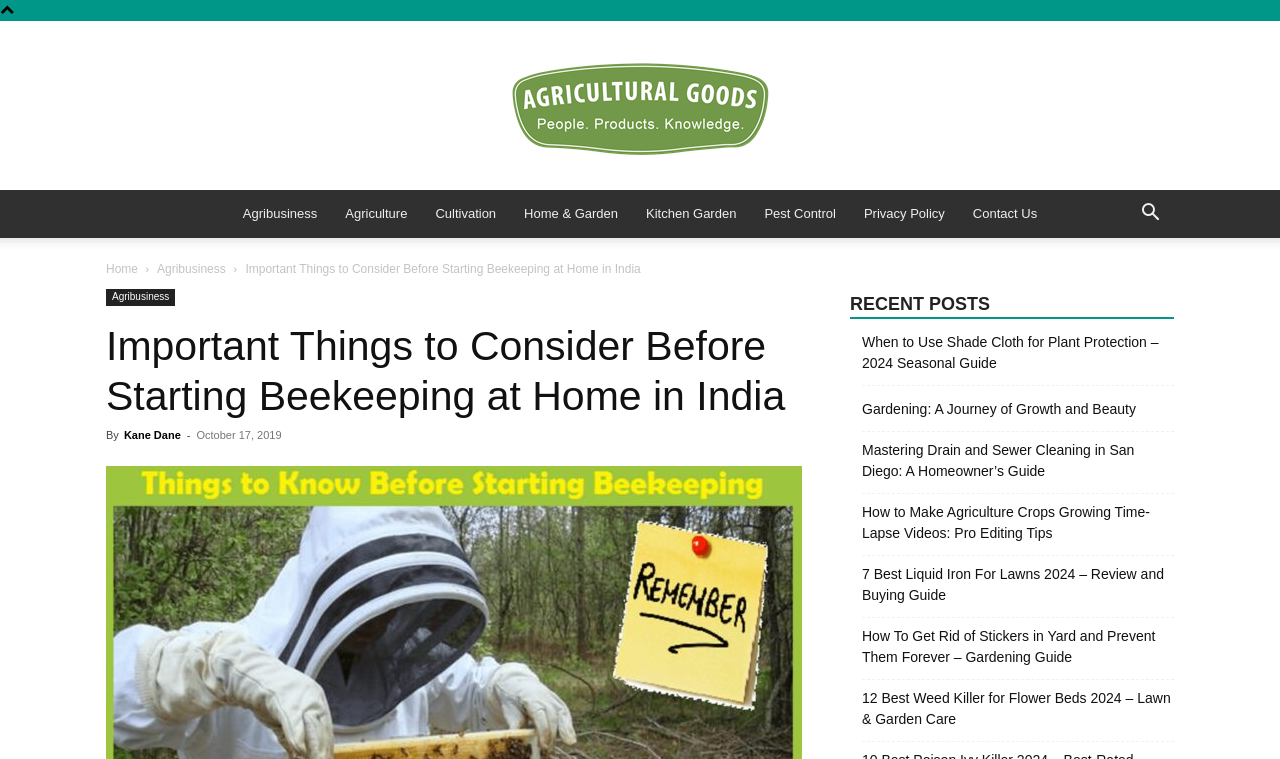Please identify the bounding box coordinates for the region that you need to click to follow this instruction: "Check recent post 'When to Use Shade Cloth for Plant Protection – 2024 Seasonal Guide'".

[0.673, 0.437, 0.917, 0.493]